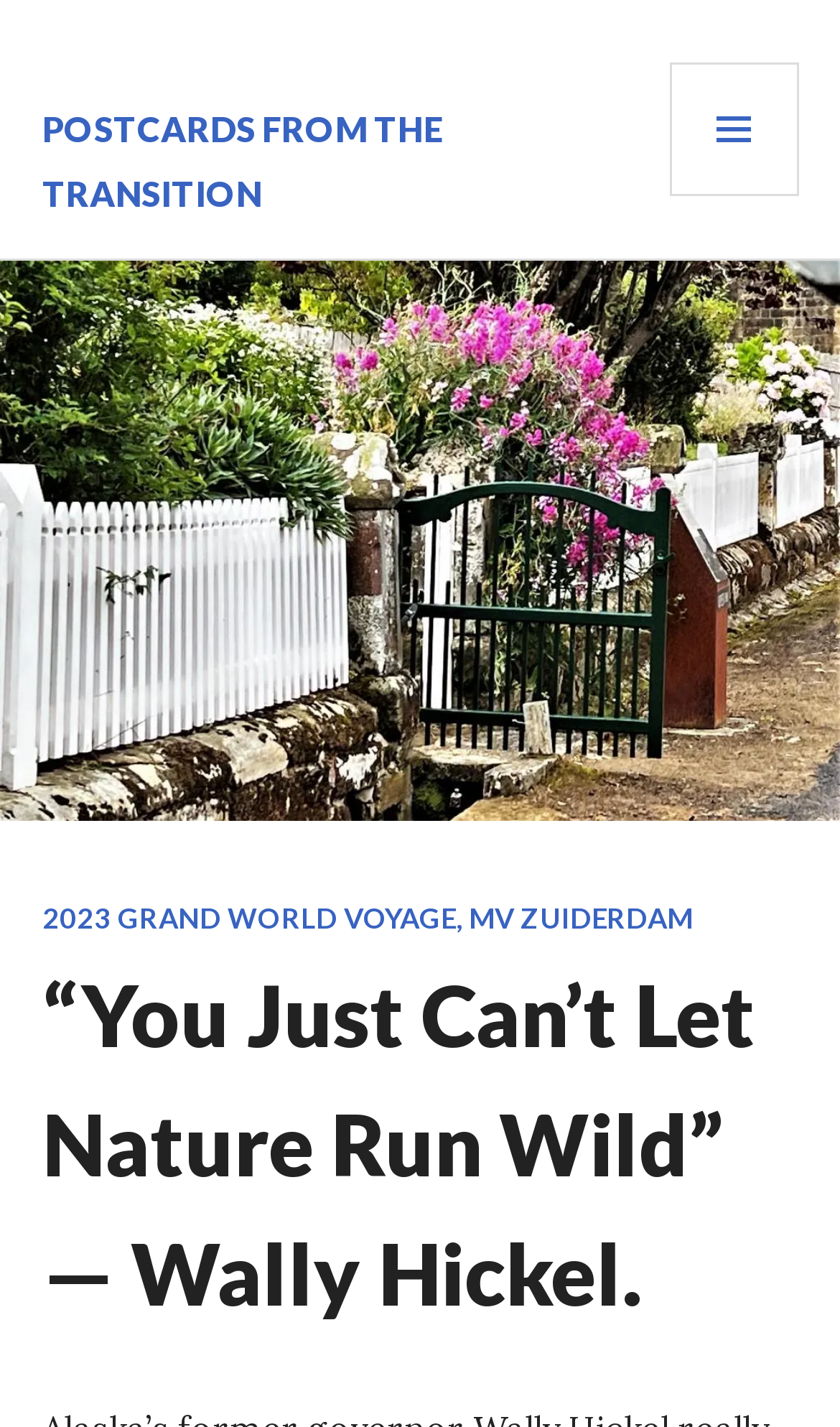Locate the UI element described as follows: "parent_node: POSTCARDS FROM THE TRANSITION". Return the bounding box coordinates as four float numbers between 0 and 1 in the order [left, top, right, bottom].

[0.05, 0.023, 0.742, 0.068]